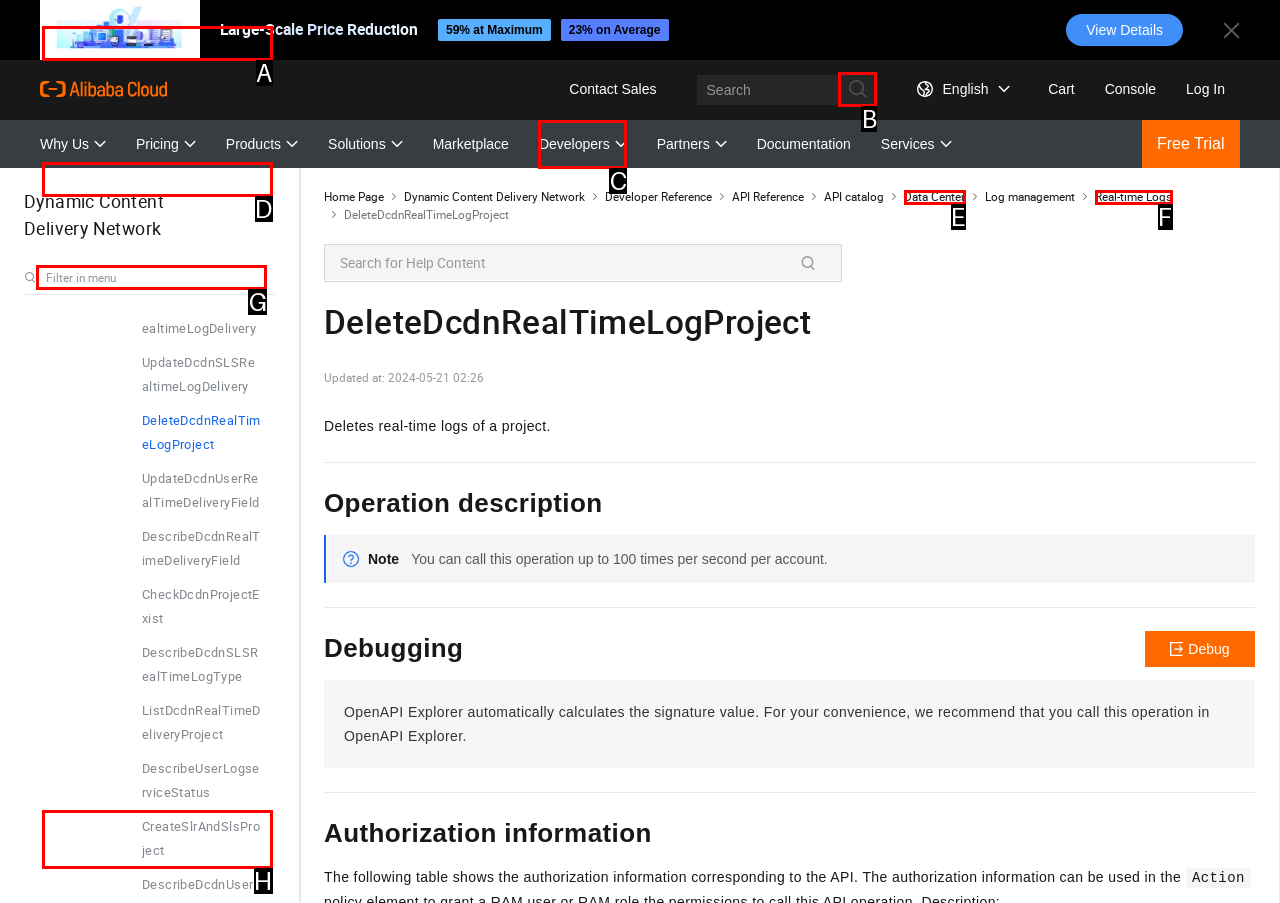Select the HTML element that matches the description: CreateSlrAndSlsProject. Provide the letter of the chosen option as your answer.

H